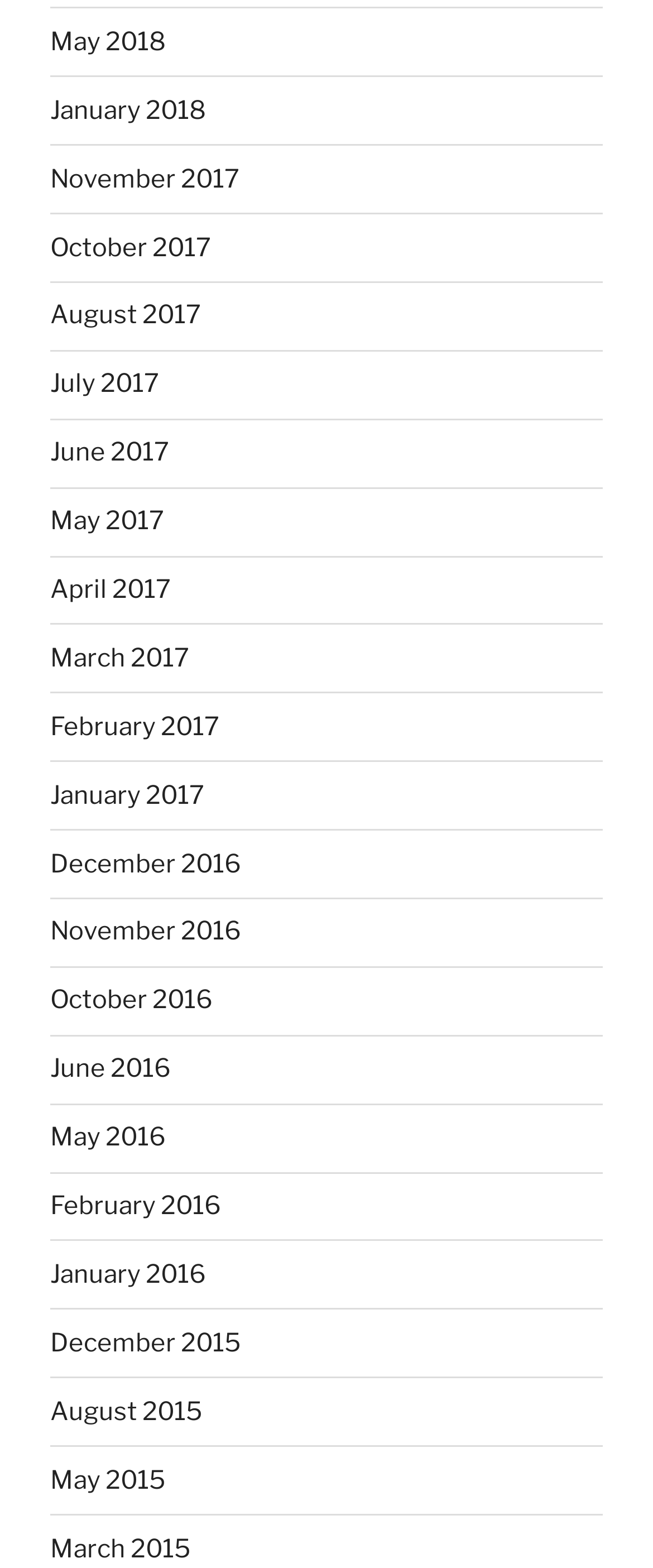Could you specify the bounding box coordinates for the clickable section to complete the following instruction: "view May 2018"?

[0.077, 0.017, 0.254, 0.036]